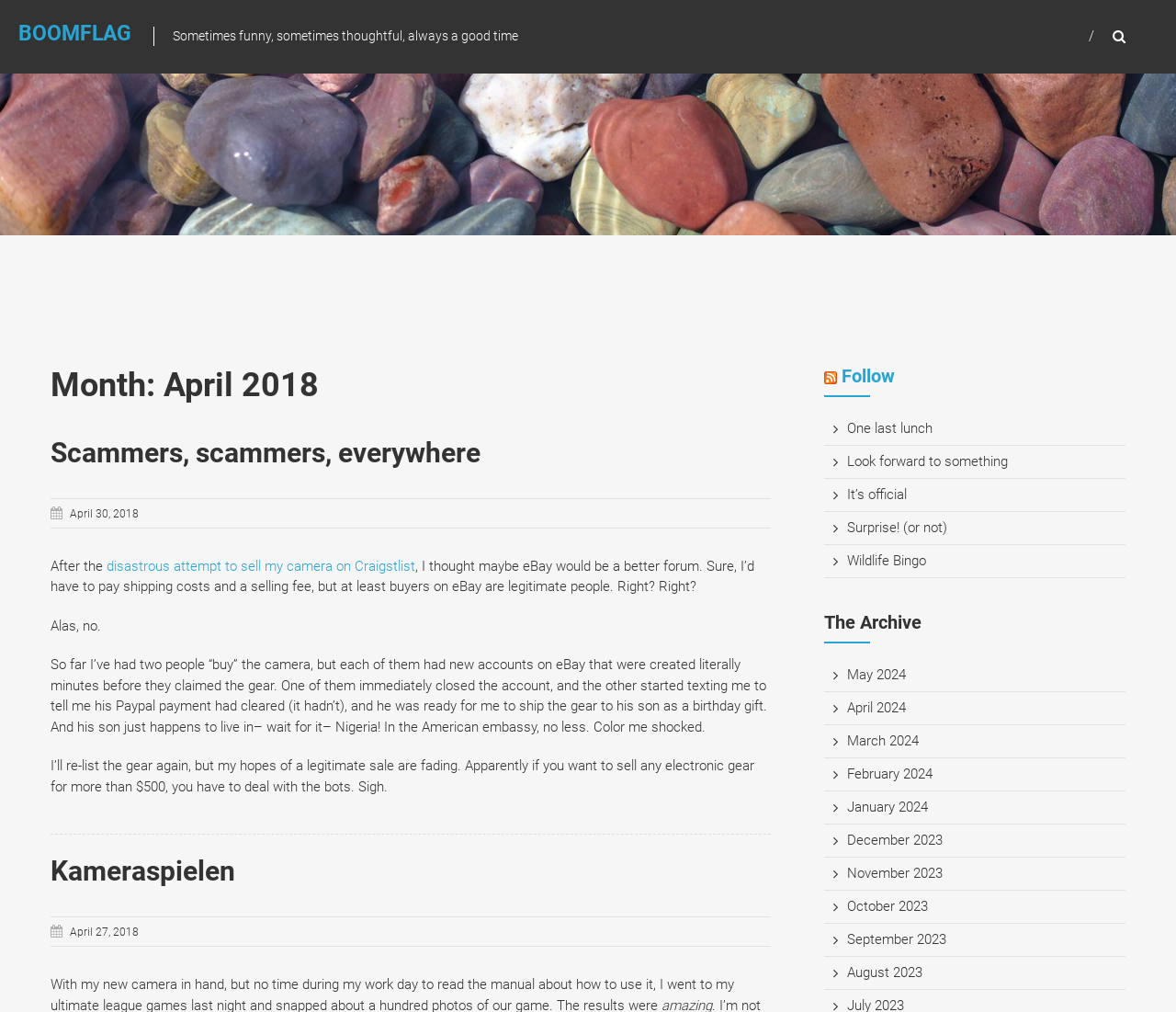Please specify the coordinates of the bounding box for the element that should be clicked to carry out this instruction: "Click on the 'BOOMFLAG' link". The coordinates must be four float numbers between 0 and 1, formatted as [left, top, right, bottom].

[0.016, 0.021, 0.112, 0.045]